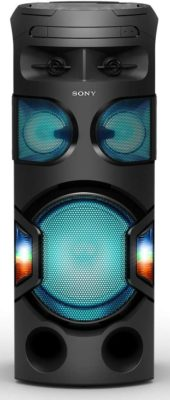What enhances the visual experience of the Sony MHC-V71?
Kindly offer a comprehensive and detailed response to the question.

According to the caption, the Sony MHC-V71 features 'vibrant LED lights that enhance the visual experience, creating a lively atmosphere, perfect for parties', suggesting that the LED lights are responsible for enhancing the visual experience.